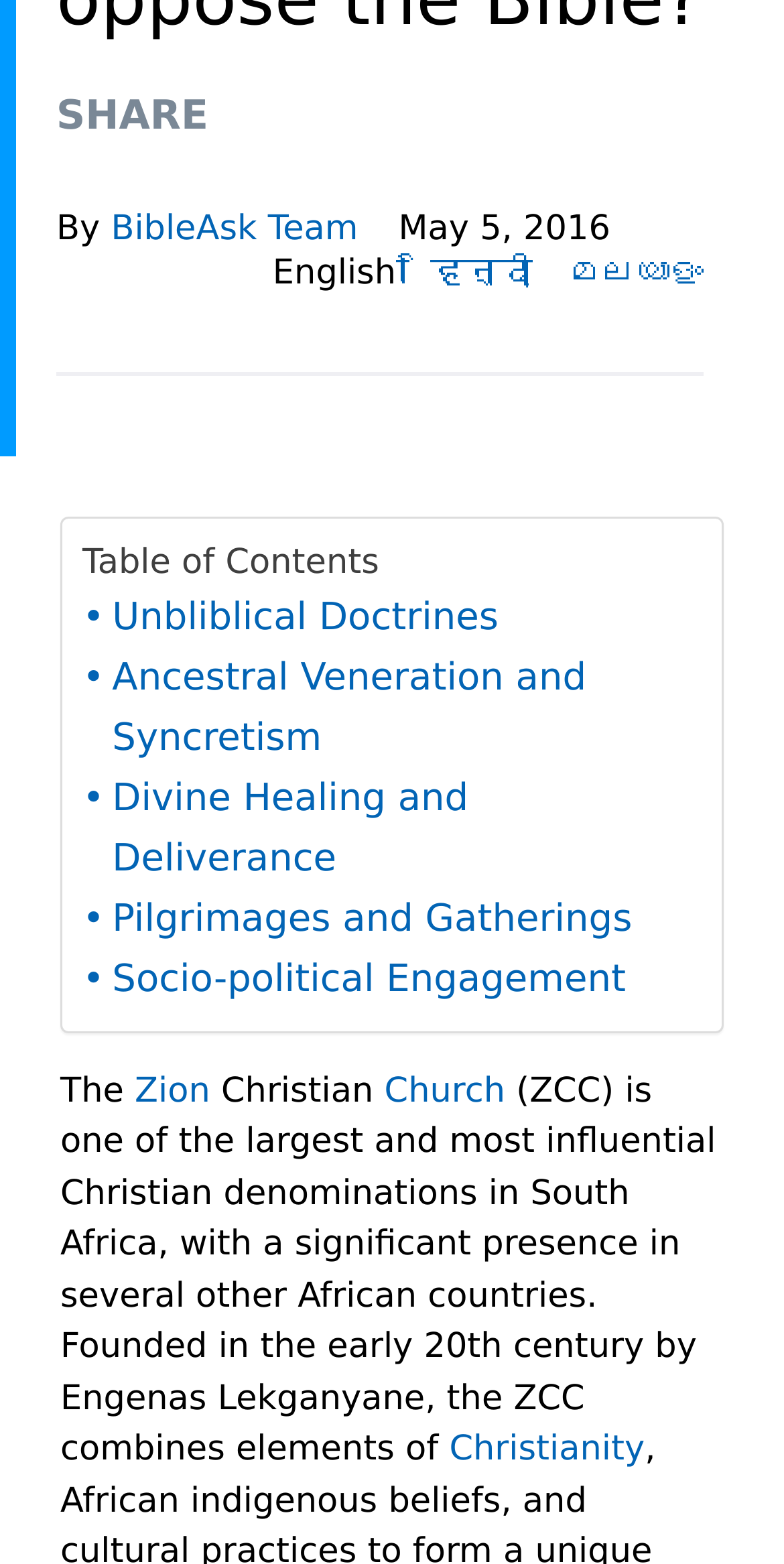Provide the bounding box coordinates for the UI element described in this sentence: "Pilgrimages and Gatherings". The coordinates should be four float values between 0 and 1, i.e., [left, top, right, bottom].

[0.105, 0.569, 0.806, 0.607]